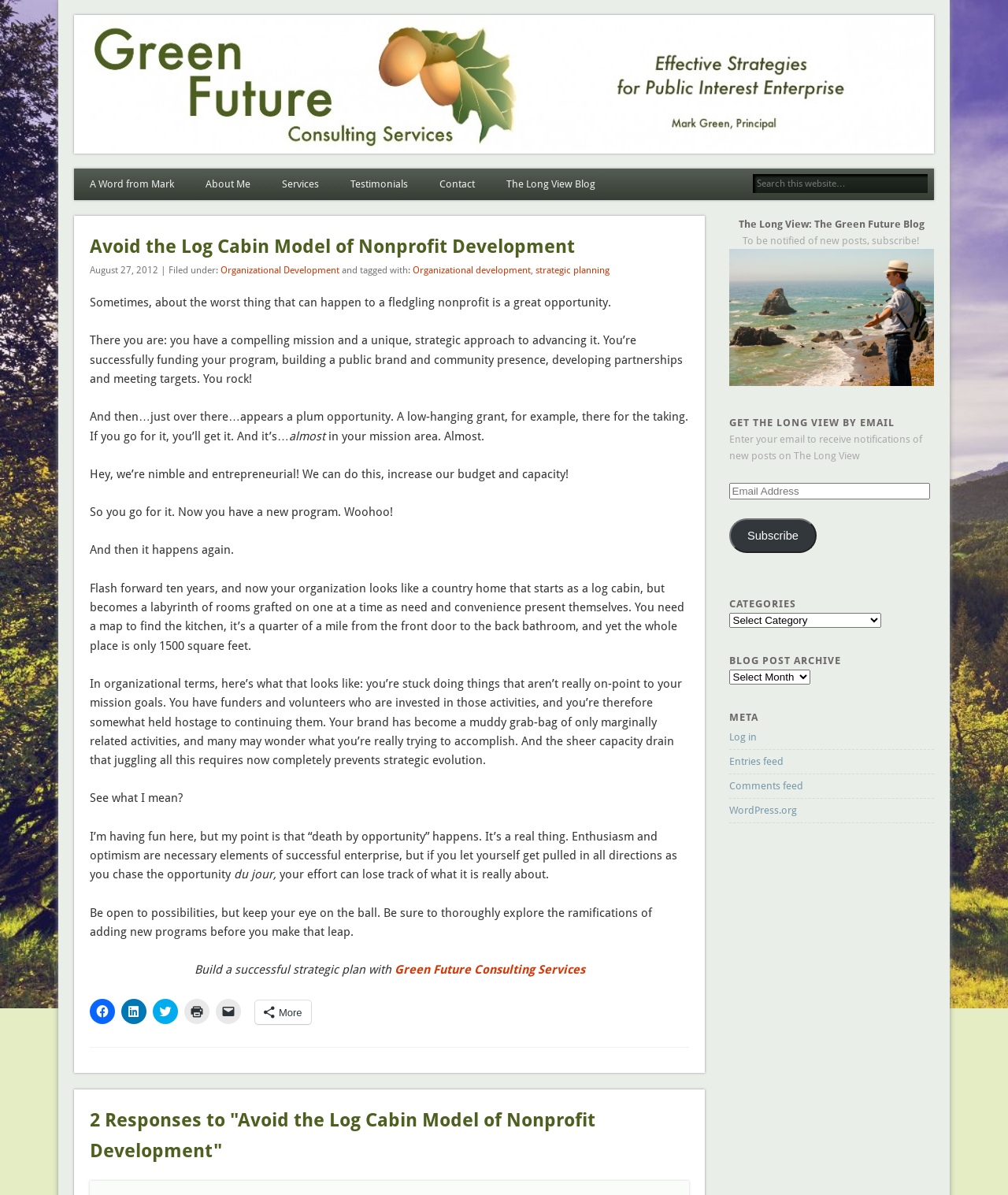What is the topic of the blog post?
Based on the visual information, provide a detailed and comprehensive answer.

The topic of the blog post can be inferred from the content of the post, which discusses the challenges of nonprofit development and the importance of staying focused on the mission. The categories section on the right side of the webpage also lists 'Organizational Development' as a category, which further supports this answer.